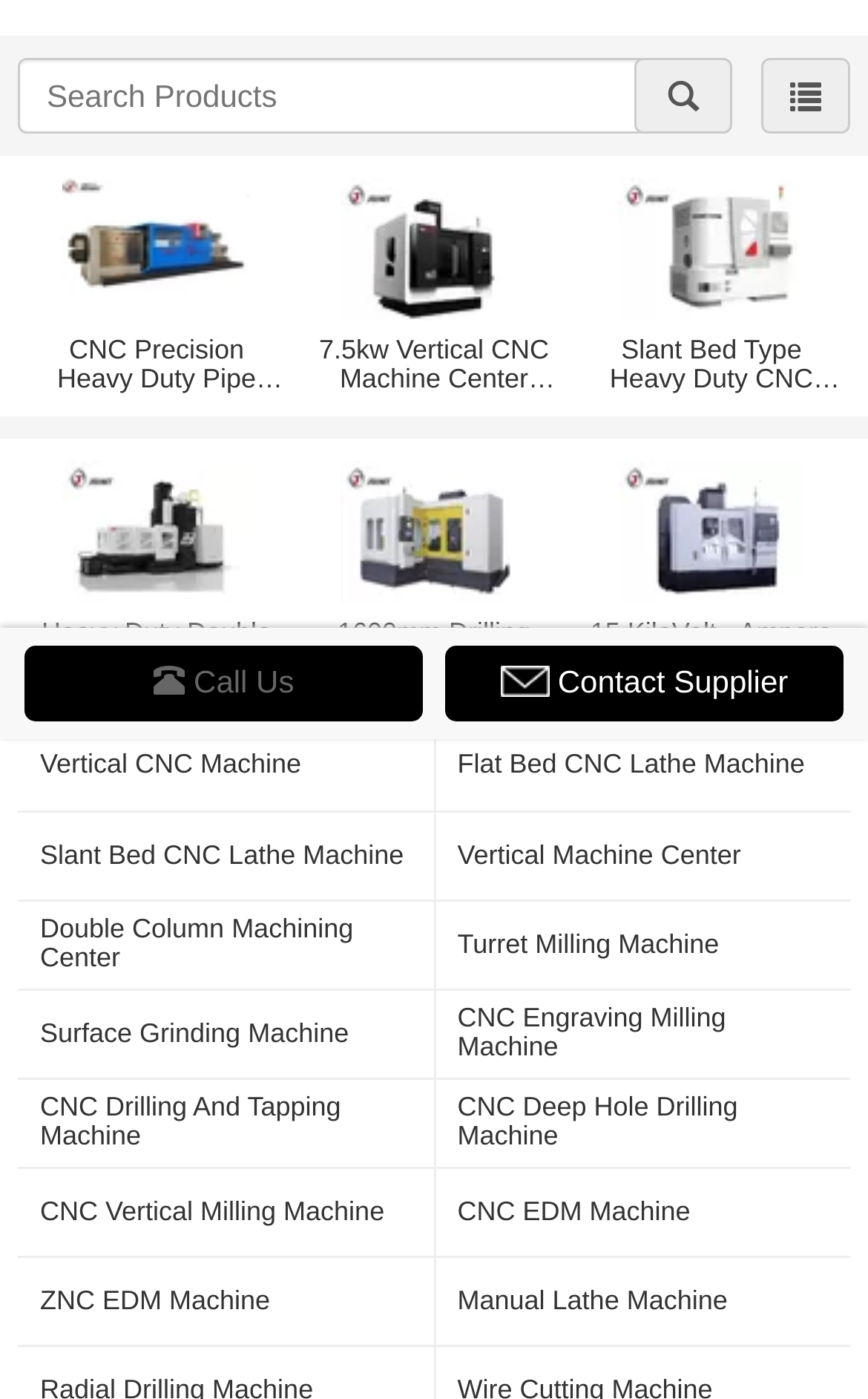Provide the bounding box coordinates of the HTML element described as: "search". The bounding box coordinates should be four float numbers between 0 and 1, i.e., [left, top, right, bottom].

[0.731, 0.042, 0.844, 0.096]